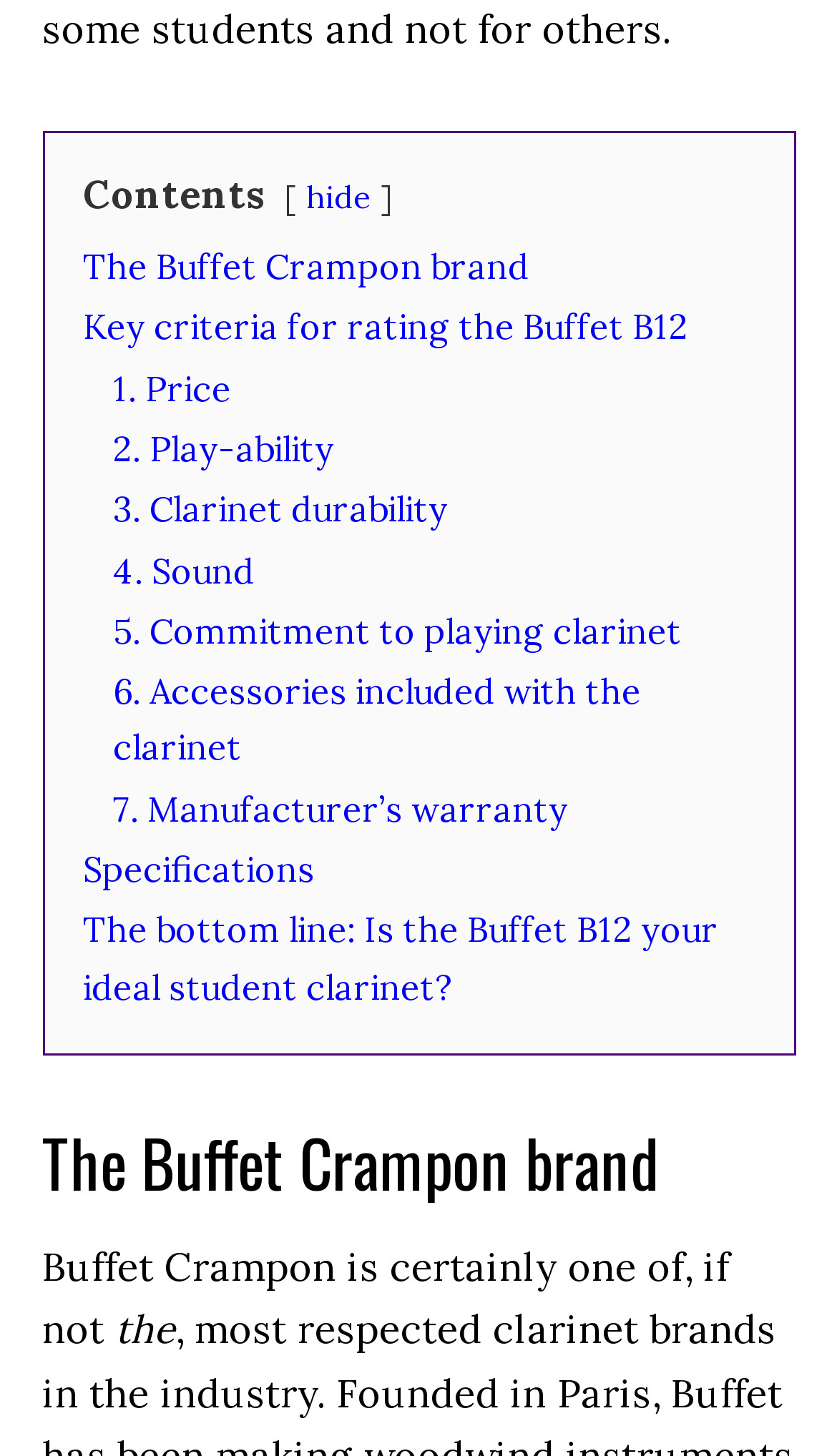Indicate the bounding box coordinates of the clickable region to achieve the following instruction: "Click on 'The Buffet Crampon brand'."

[0.099, 0.168, 0.632, 0.197]